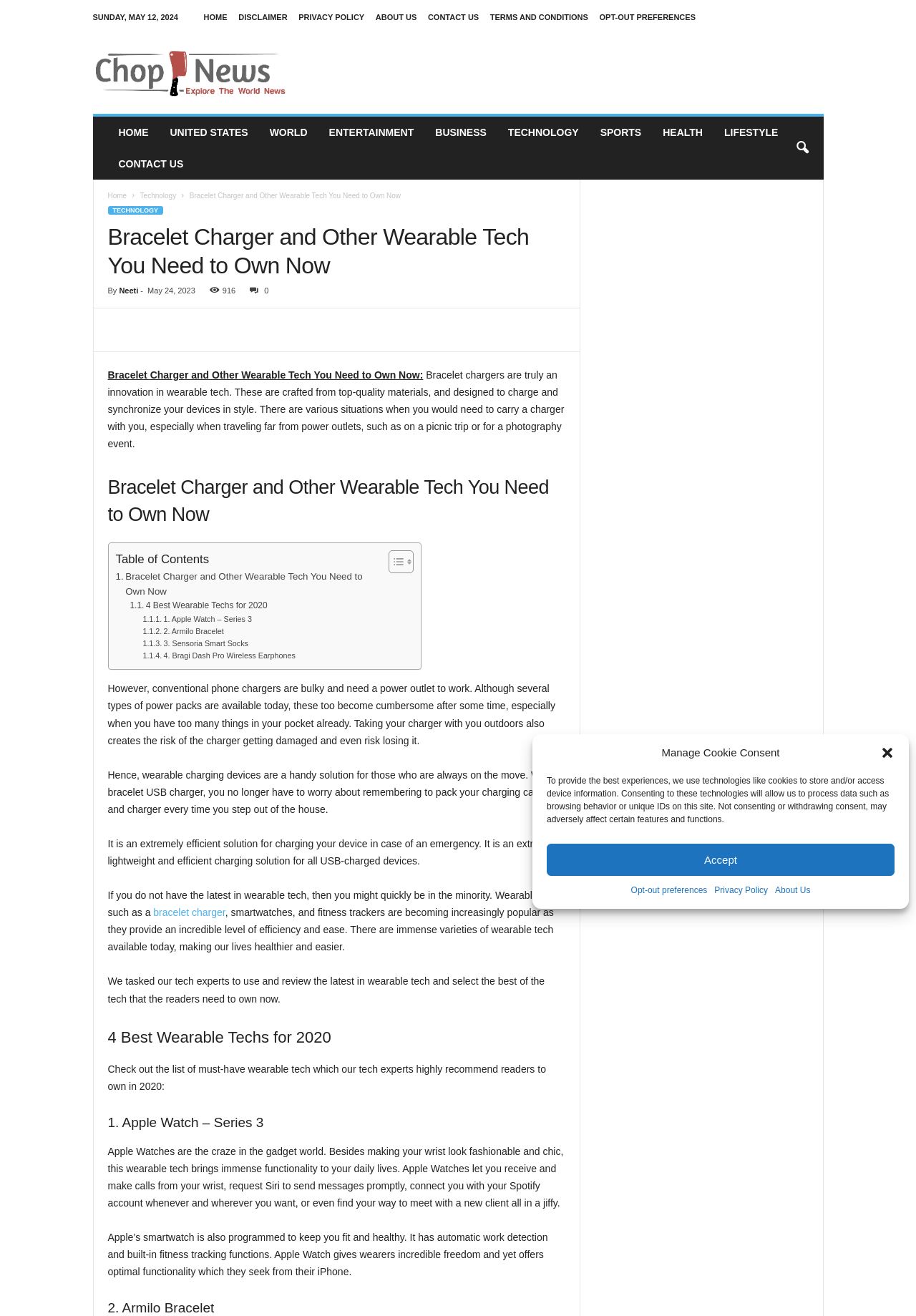Find the bounding box coordinates of the clickable element required to execute the following instruction: "Discover Law Schools". Provide the coordinates as four float numbers between 0 and 1, i.e., [left, top, right, bottom].

None